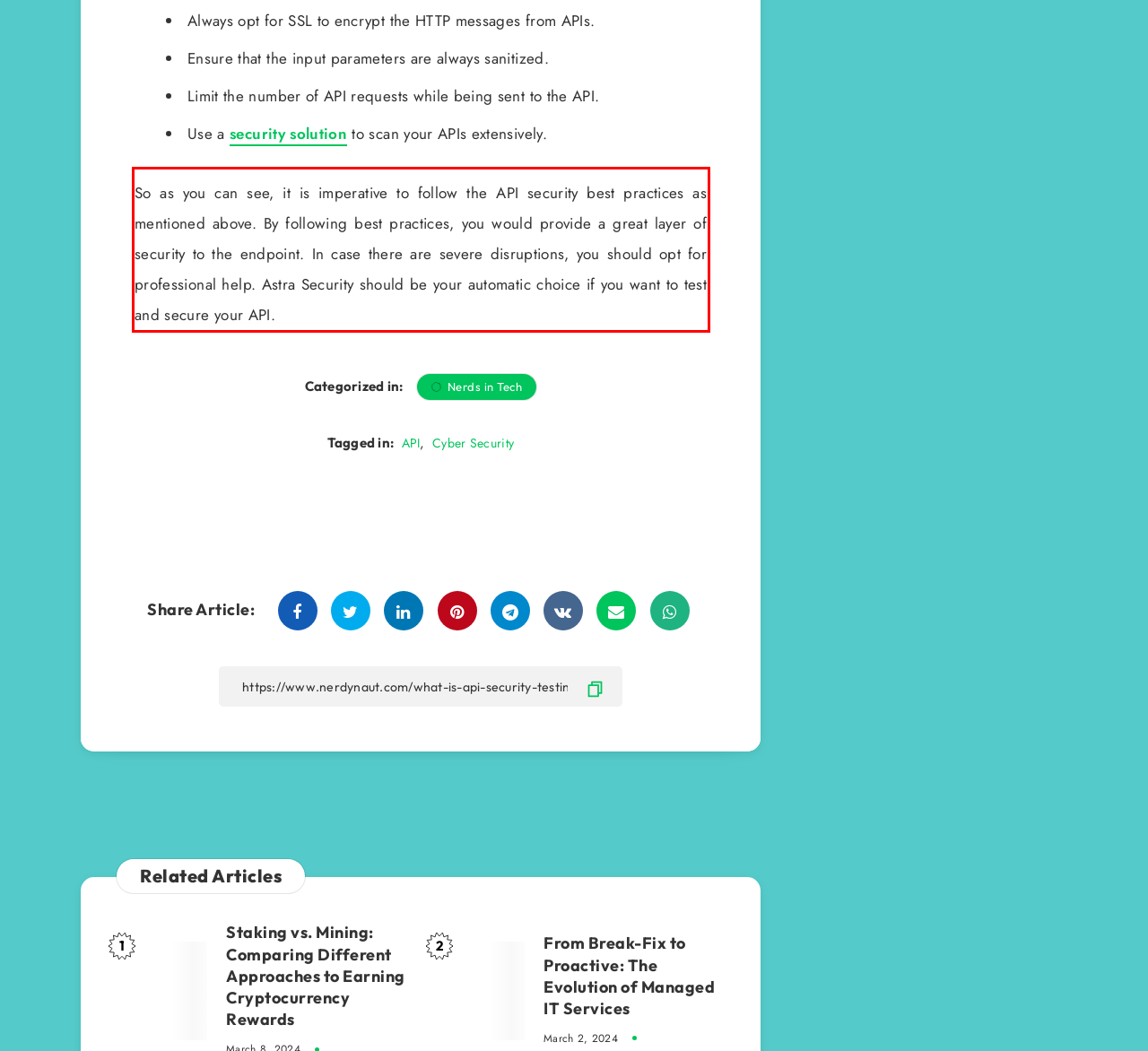Review the screenshot of the webpage and recognize the text inside the red rectangle bounding box. Provide the extracted text content.

So as you can see, it is imperative to follow the API security best practices as mentioned above. By following best practices, you would provide a great layer of security to the endpoint. In case there are severe disruptions, you should opt for professional help. Astra Security should be your automatic choice if you want to test and secure your API.